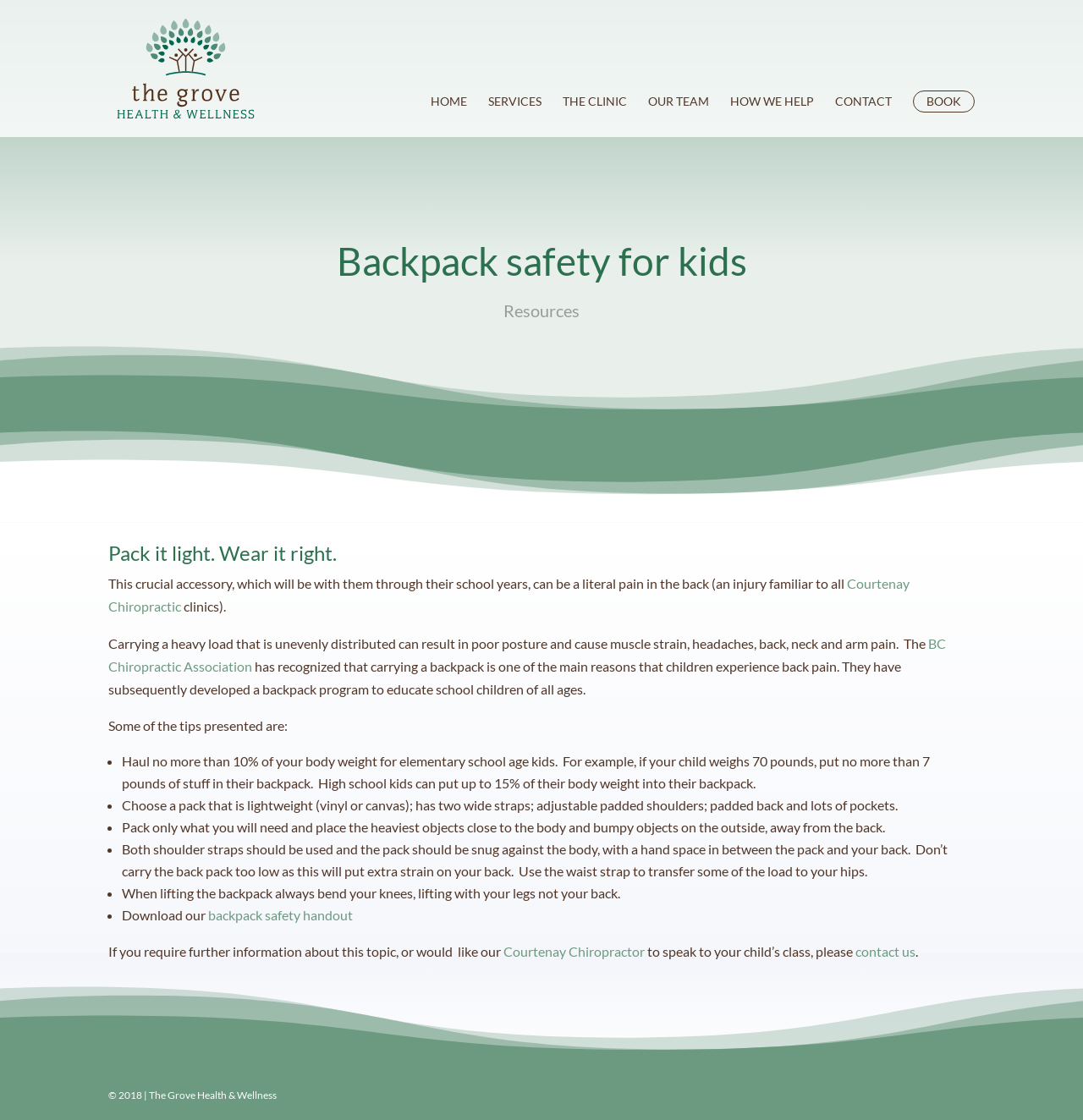Can you find the bounding box coordinates for the element to click on to achieve the instruction: "Click the HOME link"?

[0.398, 0.066, 0.431, 0.1]